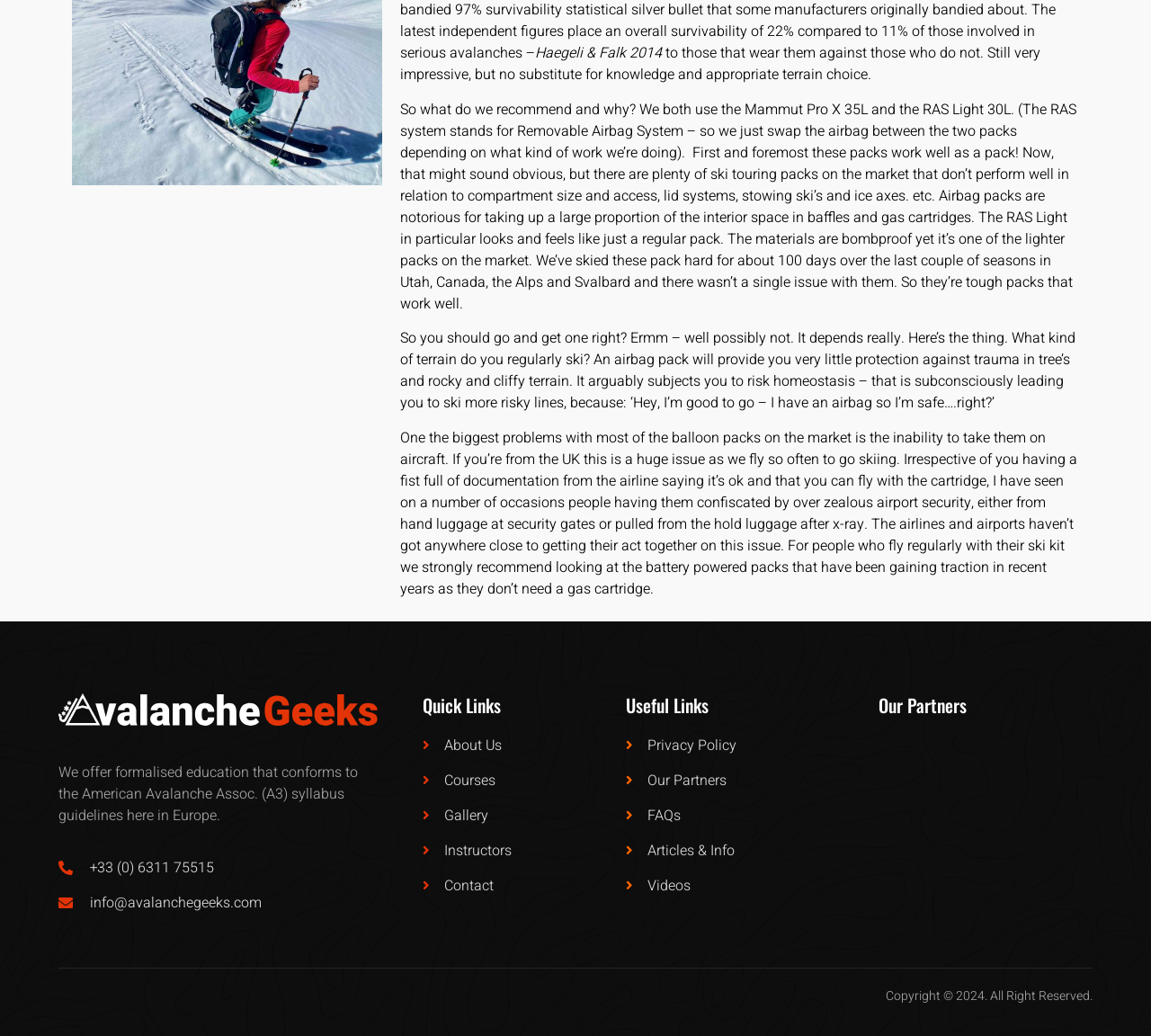Please specify the bounding box coordinates of the clickable region necessary for completing the following instruction: "Read about Dr. Steve Byrd". The coordinates must consist of four float numbers between 0 and 1, i.e., [left, top, right, bottom].

None